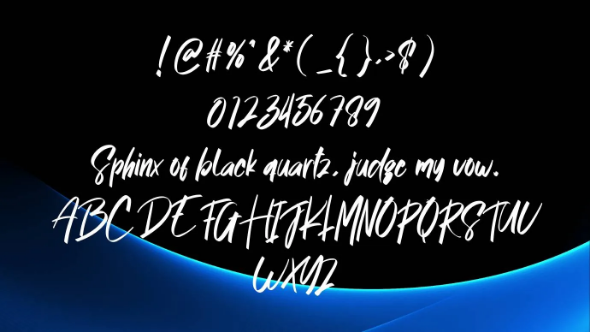Answer this question using a single word or a brief phrase:
What is the phrase written in the Autograph font?

Sphinx of black quartz, judge my vow